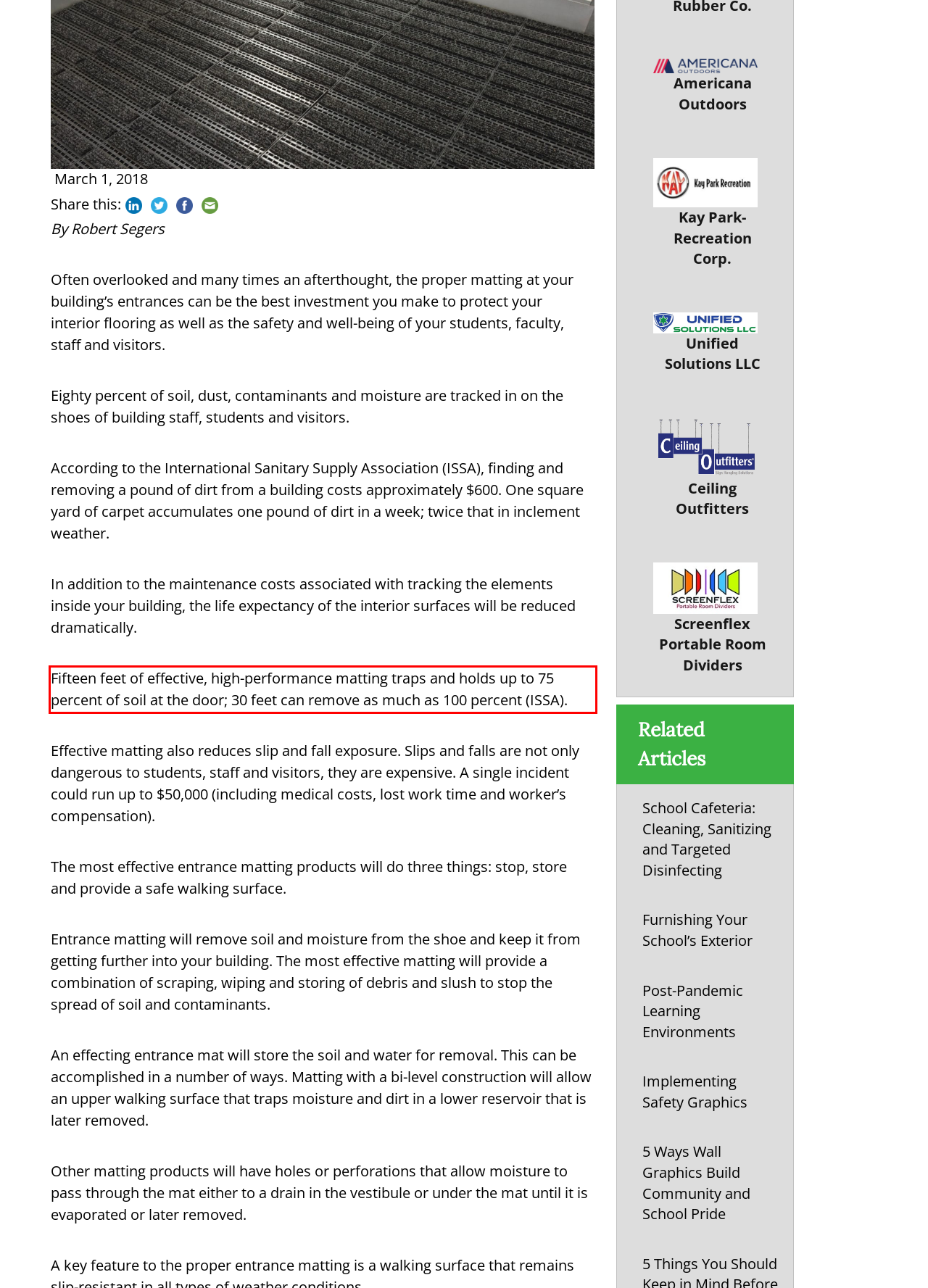Examine the webpage screenshot, find the red bounding box, and extract the text content within this marked area.

Fifteen feet of effective, high-performance matting traps and holds up to 75 percent of soil at the door; 30 feet can remove as much as 100 percent (ISSA).